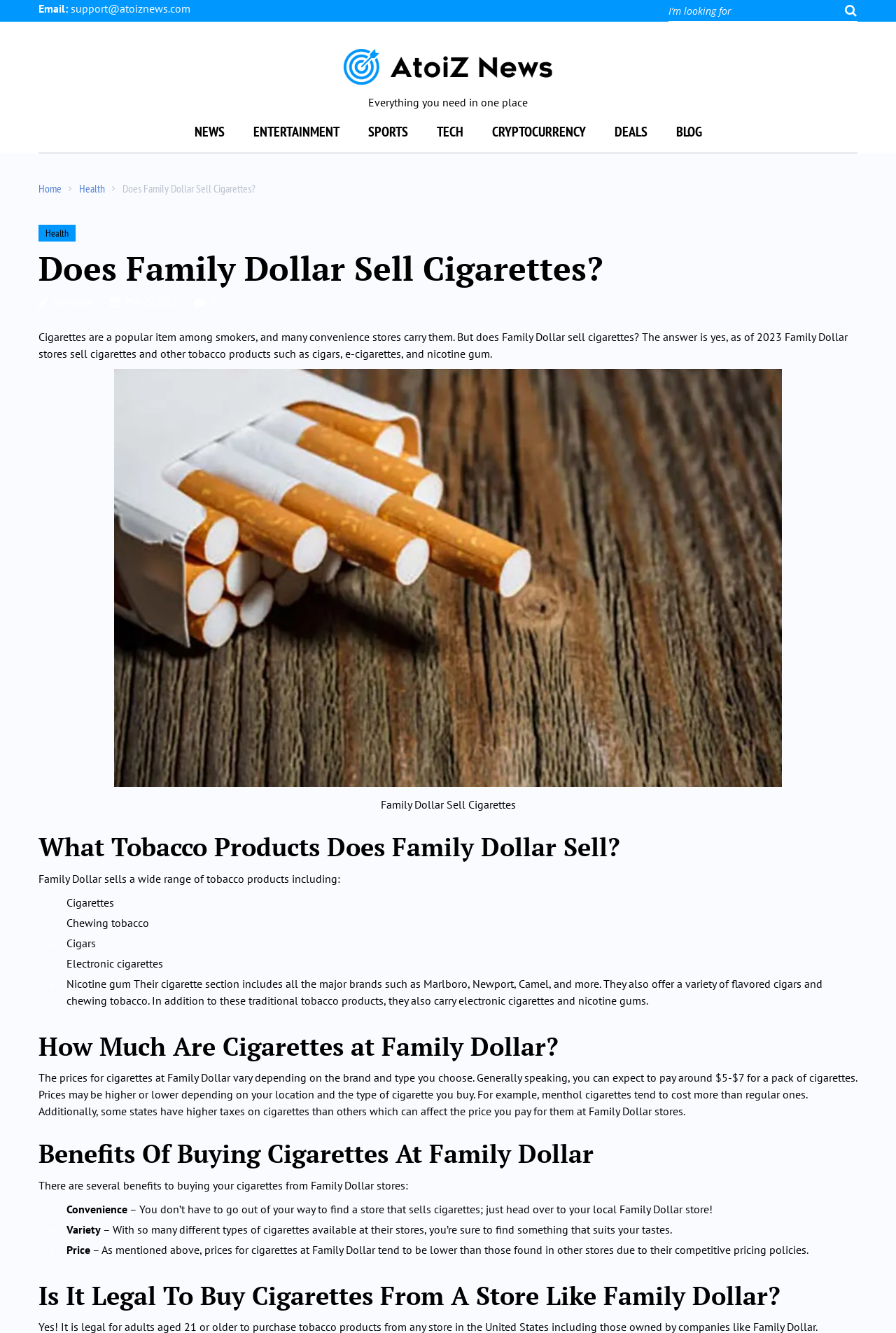Locate the bounding box coordinates of the area you need to click to fulfill this instruction: 'Contact support'. The coordinates must be in the form of four float numbers ranging from 0 to 1: [left, top, right, bottom].

[0.079, 0.001, 0.212, 0.012]